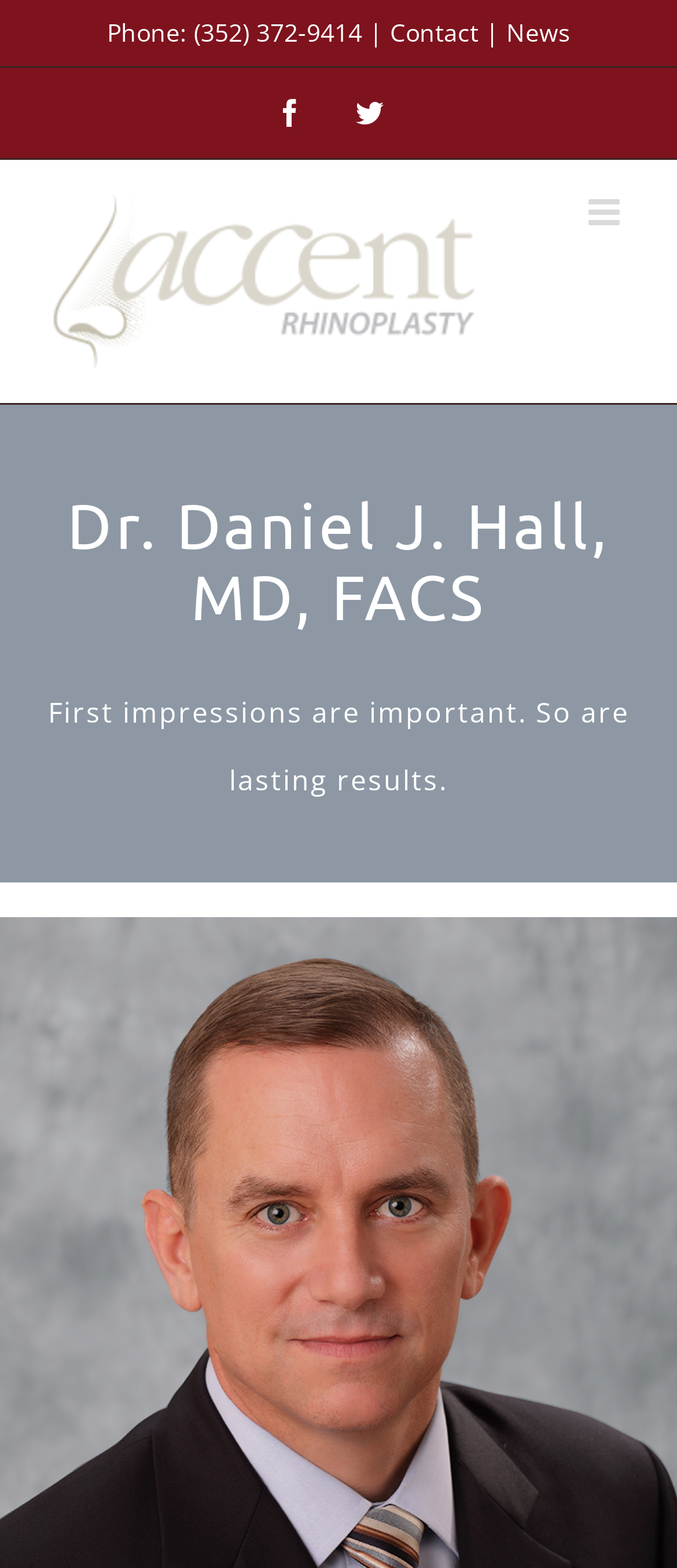Please mark the clickable region by giving the bounding box coordinates needed to complete this instruction: "Go to top of the page".

[0.695, 0.654, 0.808, 0.702]